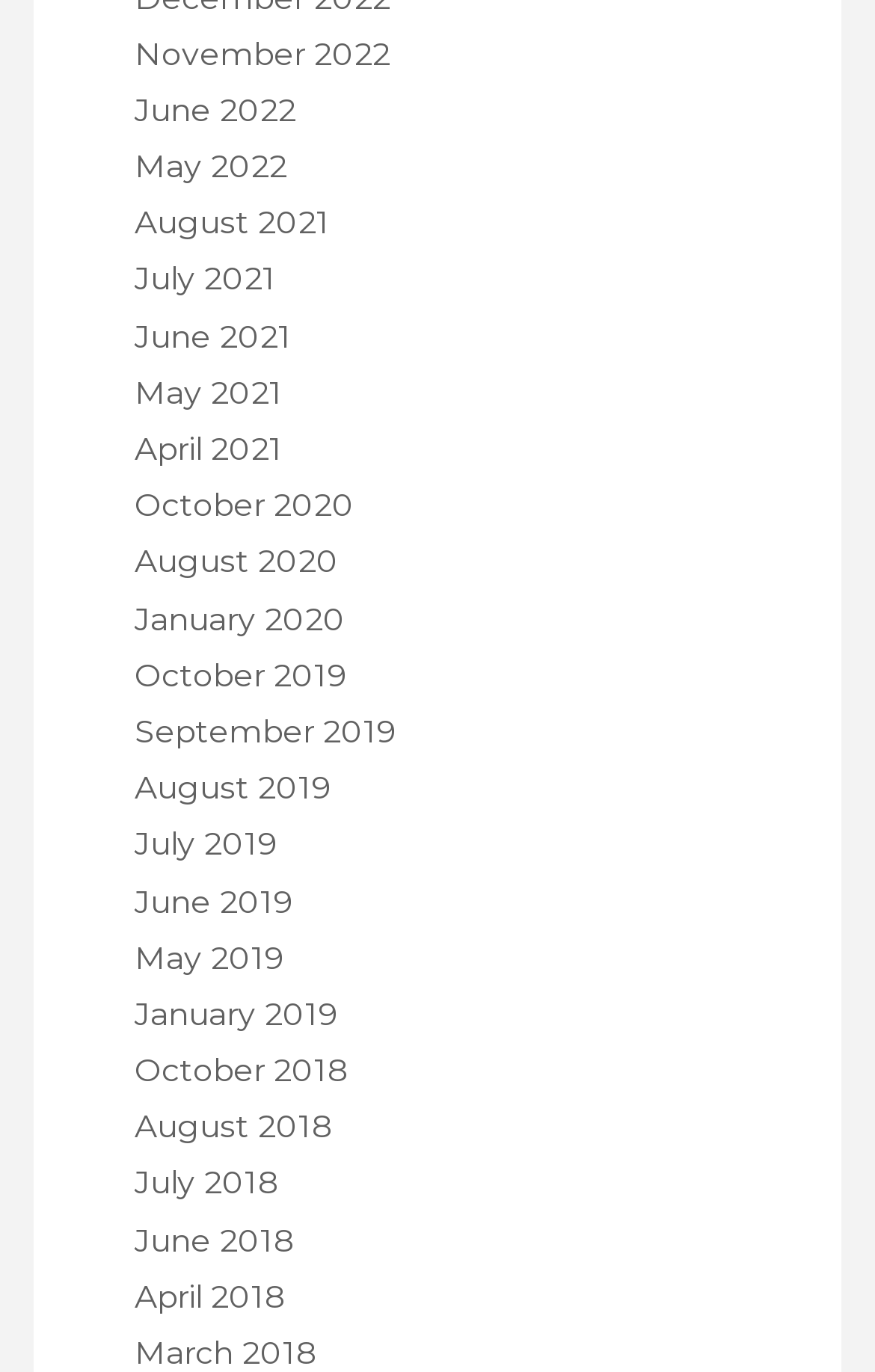Please specify the bounding box coordinates of the area that should be clicked to accomplish the following instruction: "Read About US". The coordinates should consist of four float numbers between 0 and 1, i.e., [left, top, right, bottom].

None